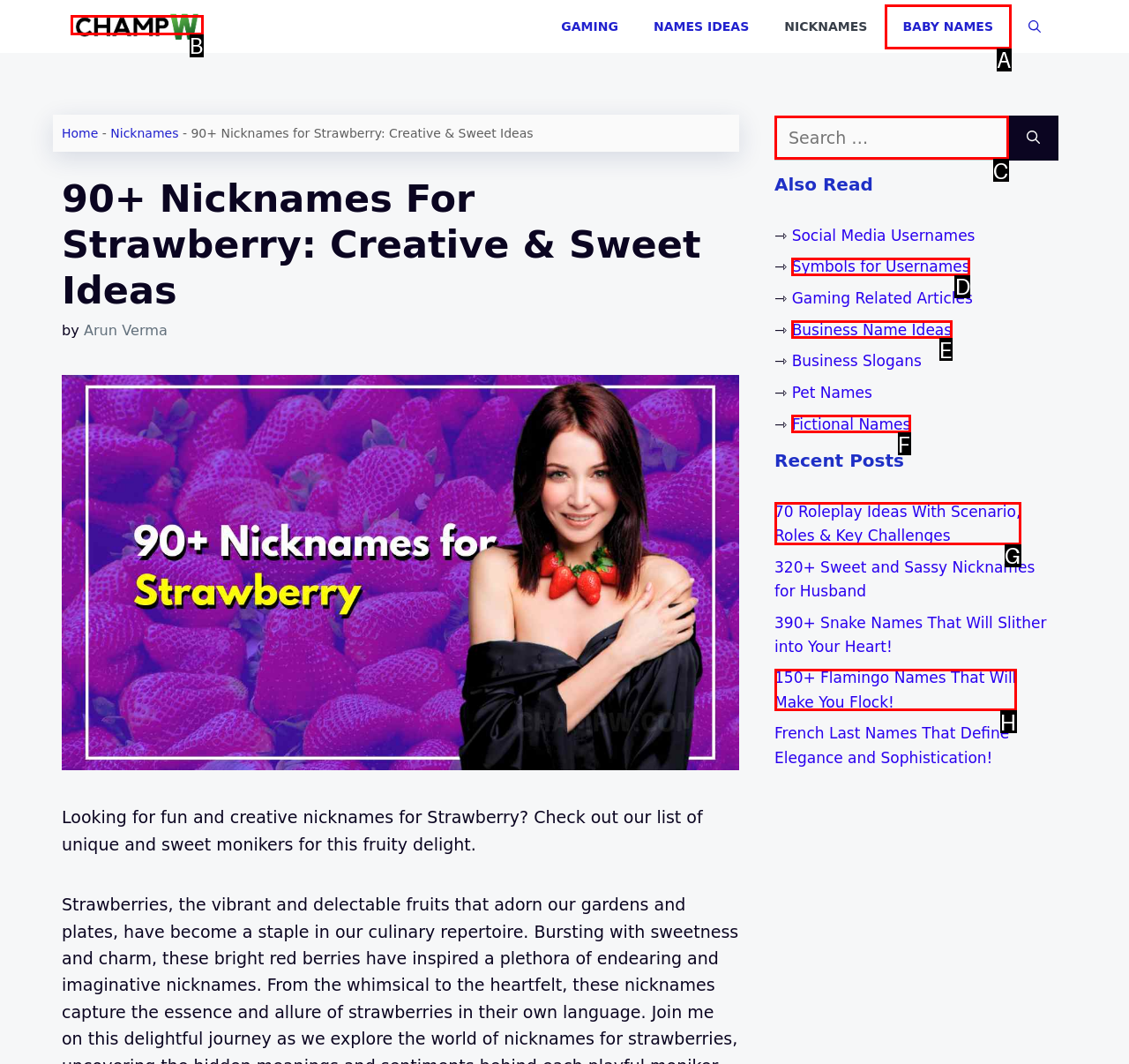Which HTML element should be clicked to perform the following task: Search for nicknames
Reply with the letter of the appropriate option.

C